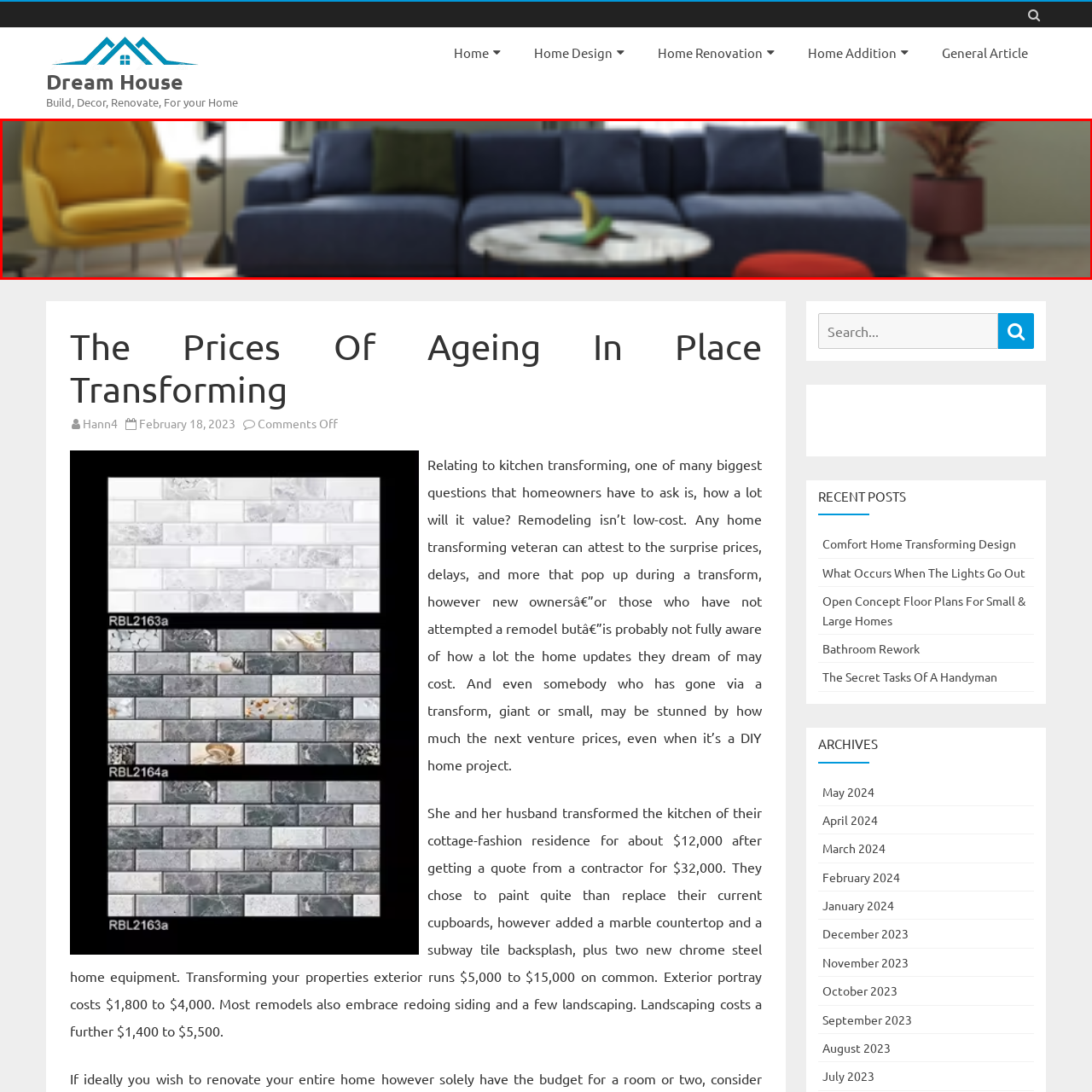Generate a detailed caption for the image within the red outlined area.

This image showcases a stylish and modern living room setup featuring a blue sectional sofa with plush seating and a green accent pillow. Adjacent to the sofa is a vibrant yellow accent chair, adding a pop of color to the space. A round coffee table with a marble top stands centrally, adorned with decorative items including a unique centerpiece in the shape of a banana, topped with a green leaf. The background features a soft green wall and large windows dressed with vertical blinds, allowing natural light to illuminate the room. Nearby, an elegant potted plant adds a touch of greenery, enhancing the inviting atmosphere of this contemporary home design.